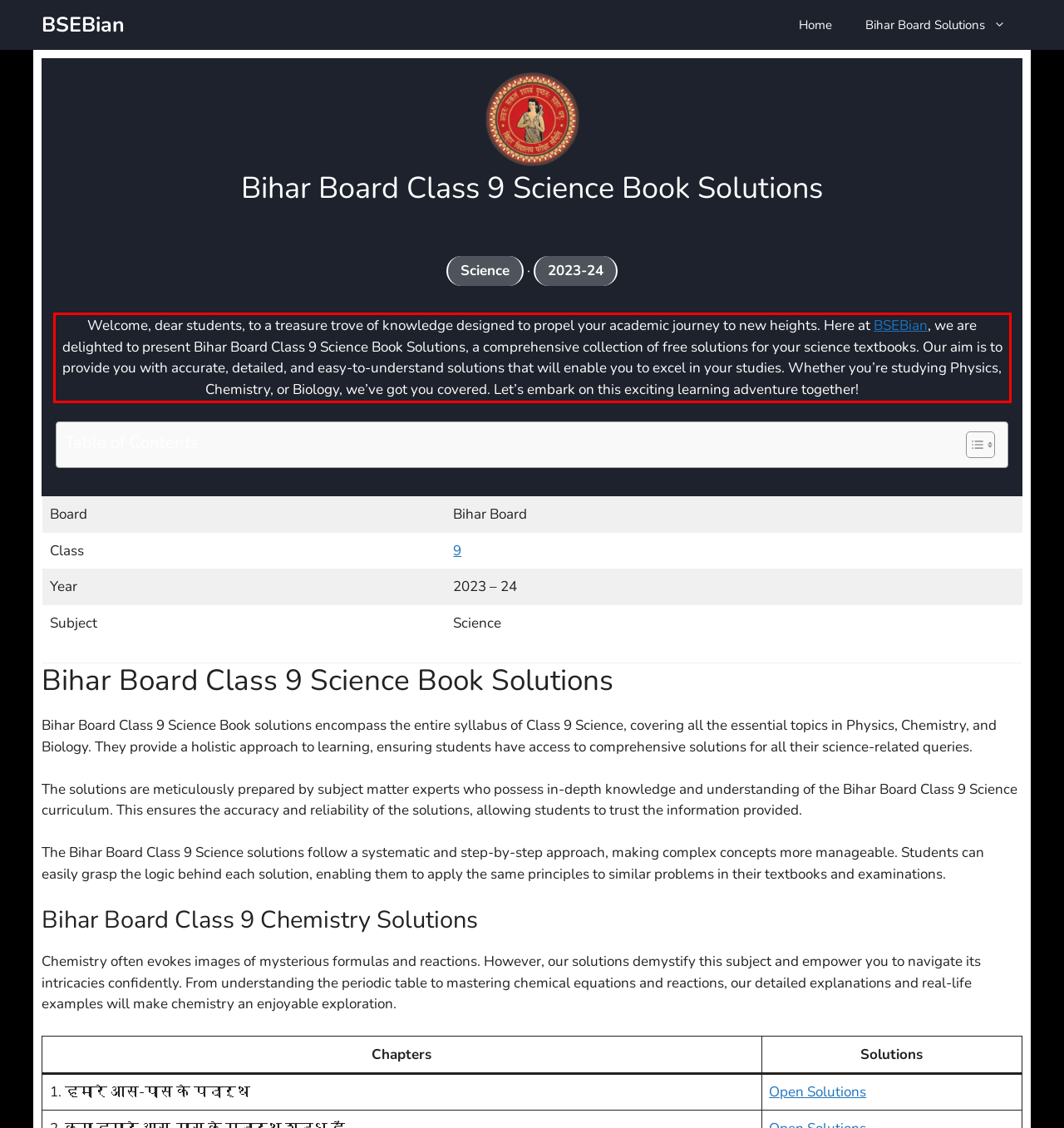Within the screenshot of the webpage, locate the red bounding box and use OCR to identify and provide the text content inside it.

Welcome, dear students, to a treasure trove of knowledge designed to propel your academic journey to new heights. Here at BSEBian, we are delighted to present Bihar Board Class 9 Science Book Solutions, a comprehensive collection of free solutions for your science textbooks. Our aim is to provide you with accurate, detailed, and easy-to-understand solutions that will enable you to excel in your studies. Whether you’re studying Physics, Chemistry, or Biology, we’ve got you covered. Let’s embark on this exciting learning adventure together!